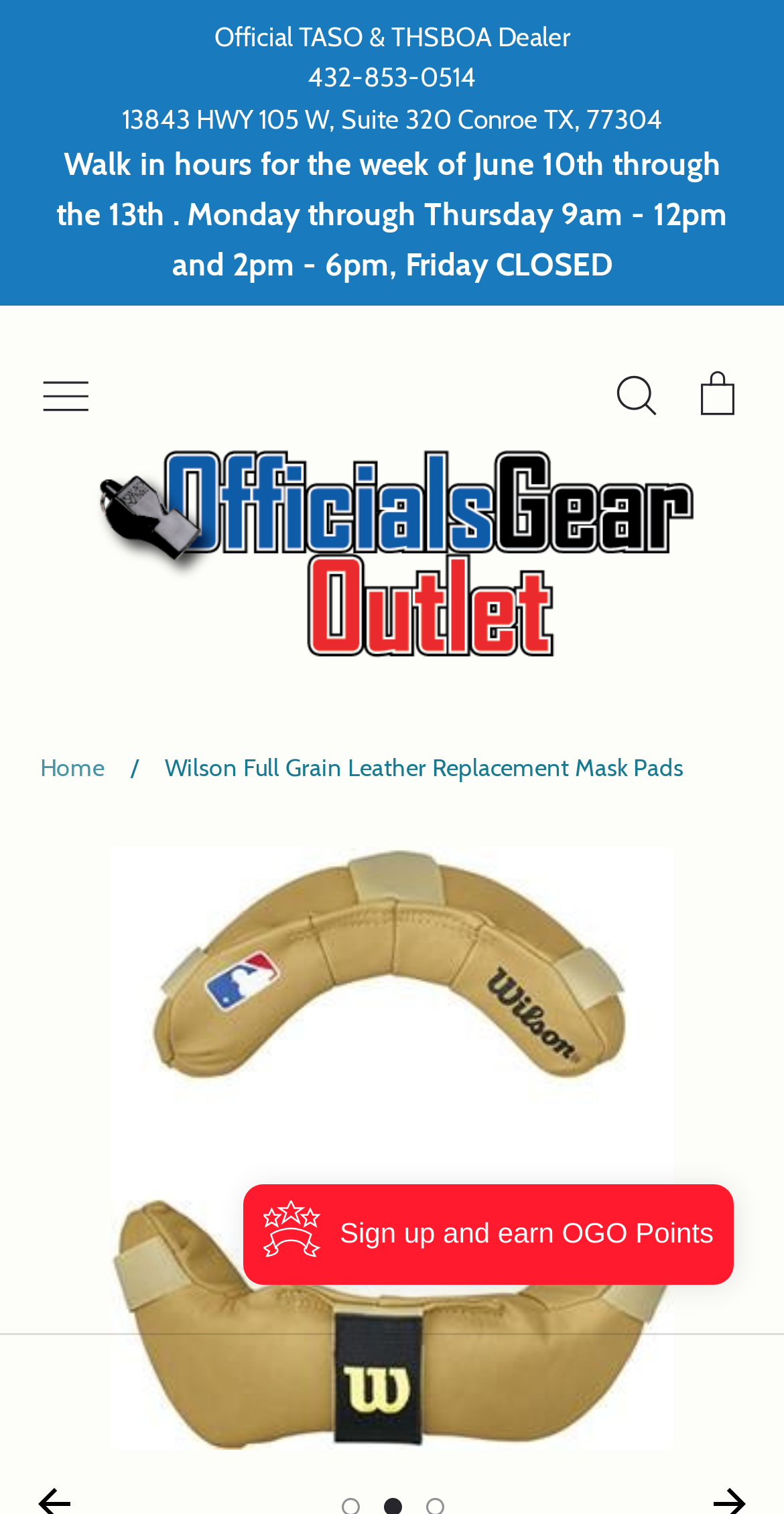Determine the coordinates of the bounding box for the clickable area needed to execute this instruction: "View cart".

[0.882, 0.242, 0.949, 0.277]